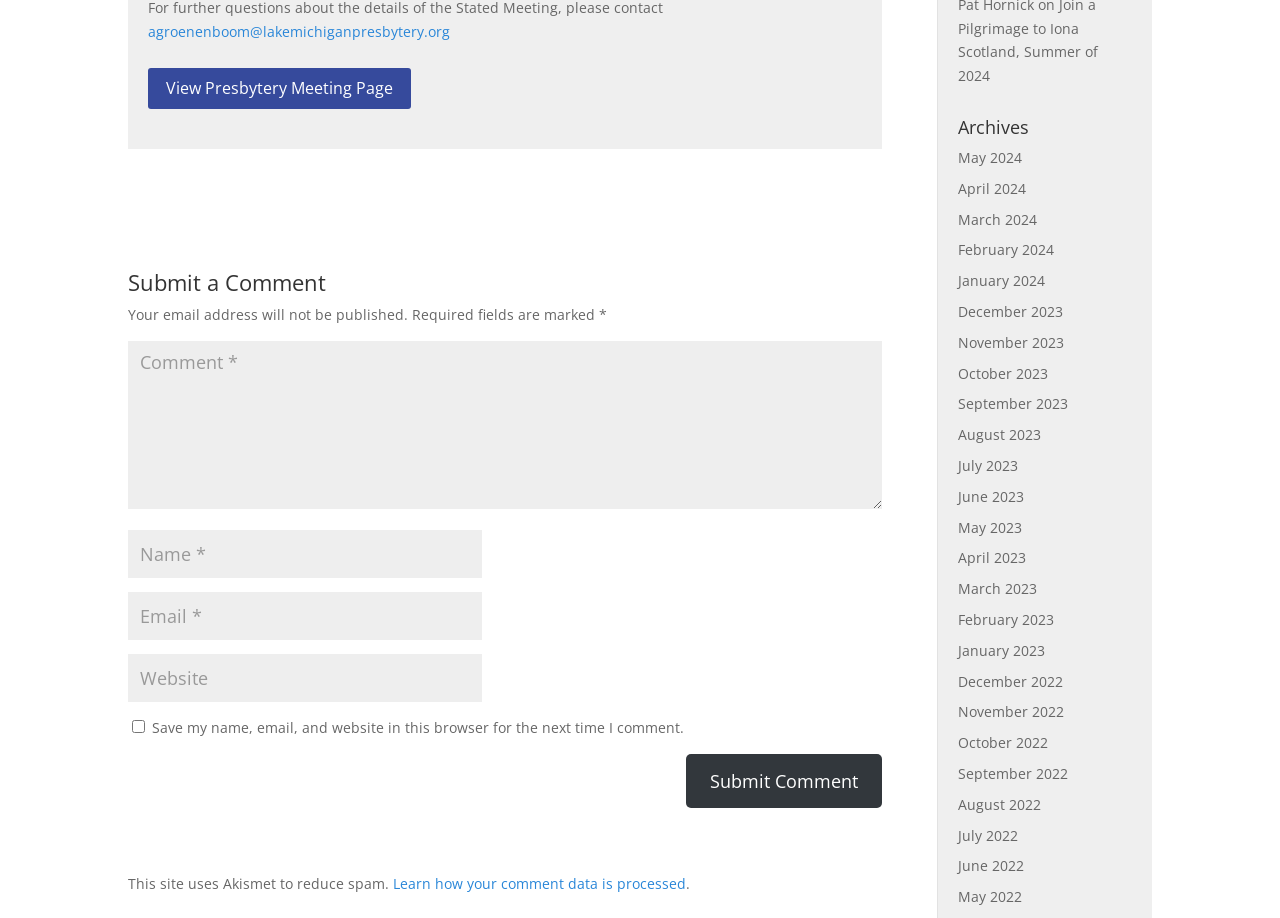What is the website using to reduce spam?
Please analyze the image and answer the question with as much detail as possible.

The website is using Akismet, a spam filtering service, to reduce spam comments and ensure that only legitimate comments are posted on the website.